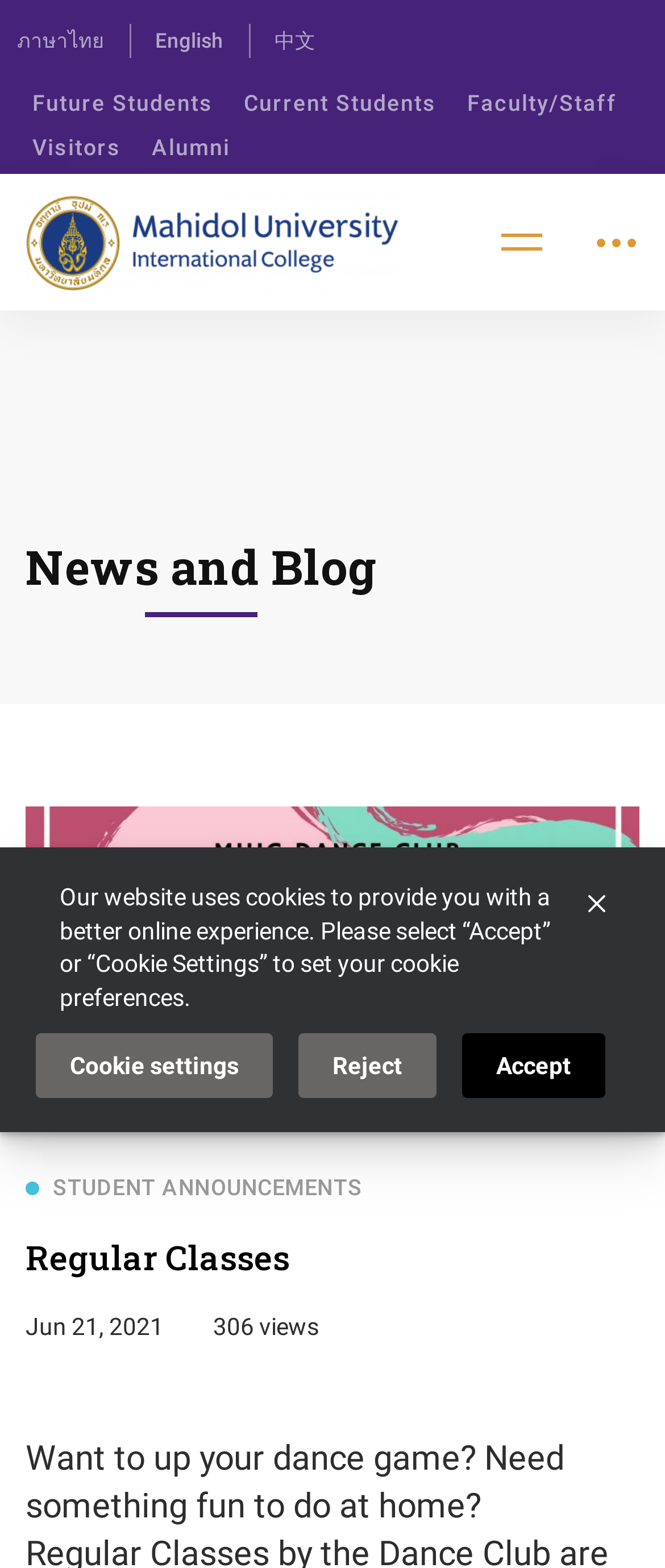What is the name of the university? Using the information from the screenshot, answer with a single word or phrase.

Mahidol University